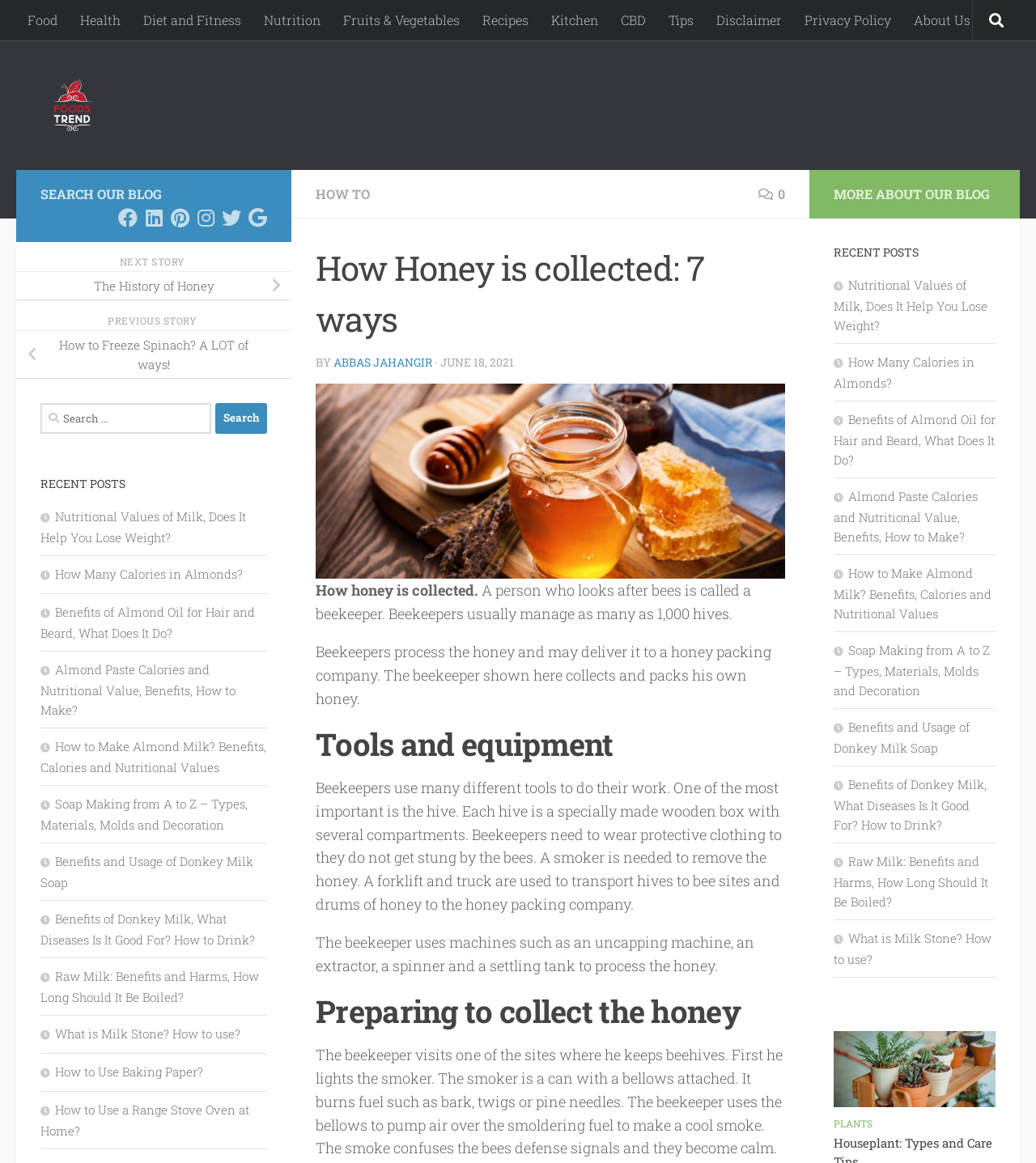What is the purpose of a smoker?
Using the image, respond with a single word or phrase.

Remove honey